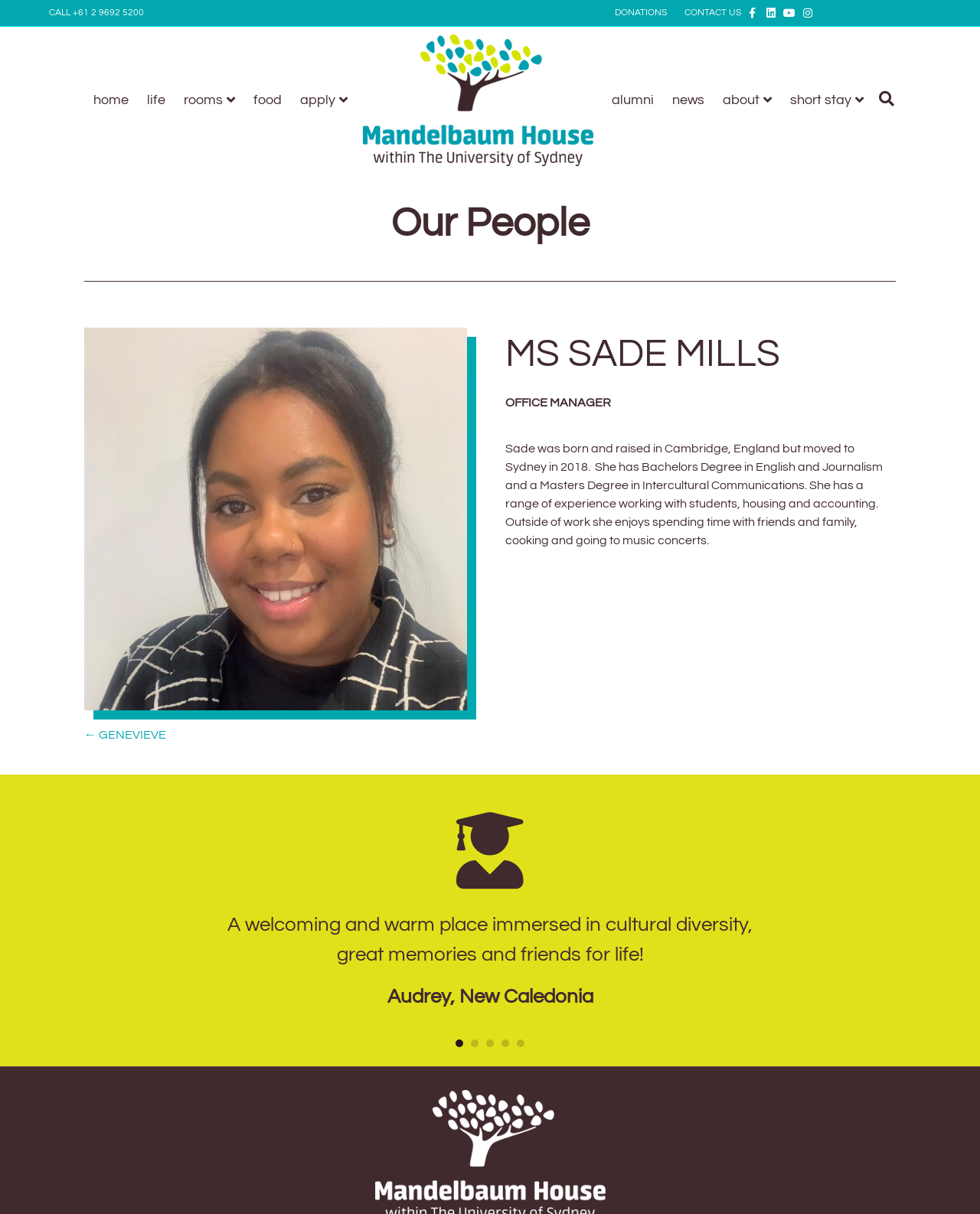How many social media links are there?
Answer the question with as much detail as possible.

I counted the number of social media links by looking at the top right corner of the webpage, where I saw links to Facebook, Linkedin, Youtube, and Instagram.